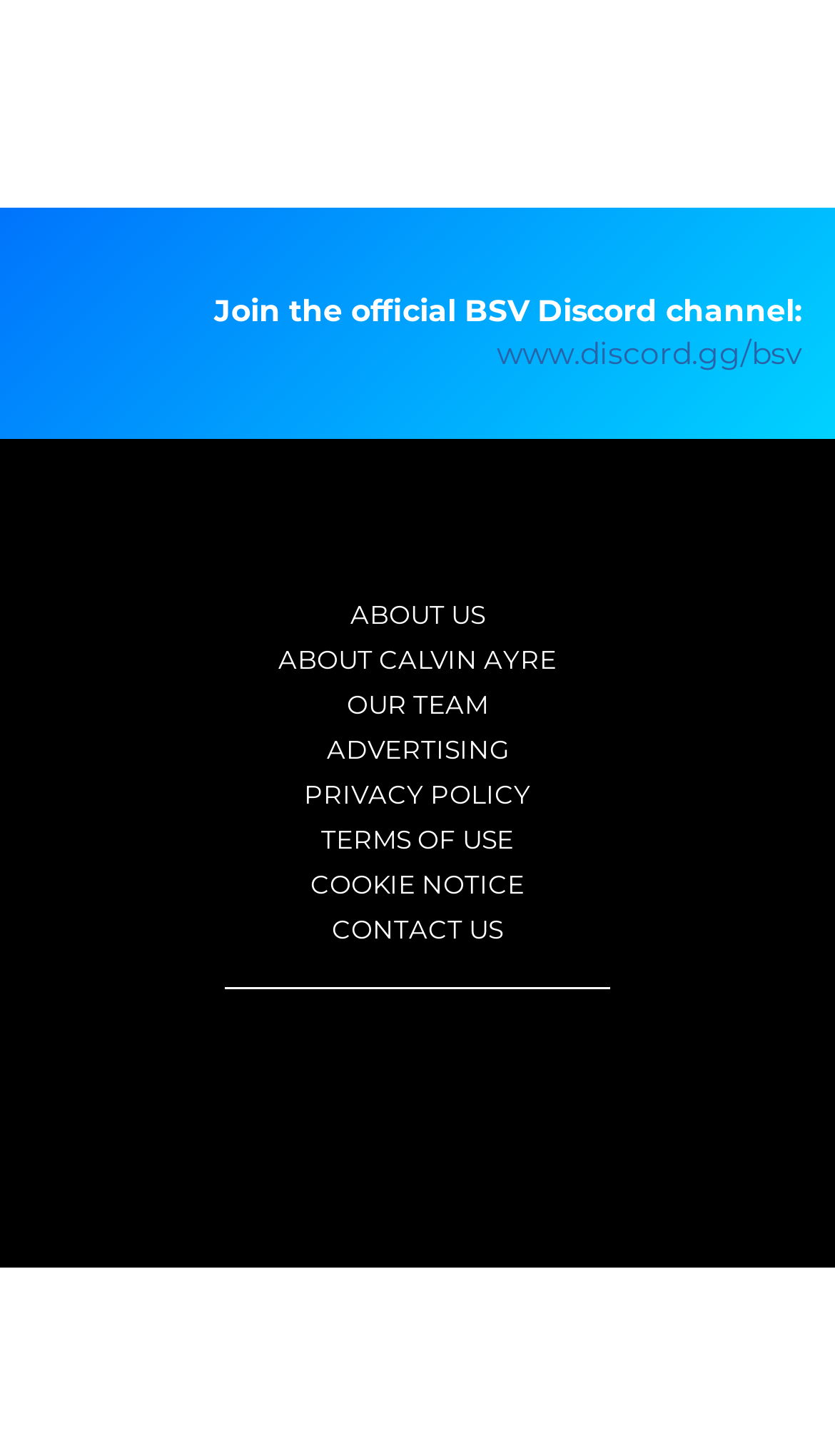What is the official Discord channel URL?
Use the screenshot to answer the question with a single word or phrase.

www.discord.gg/bsv